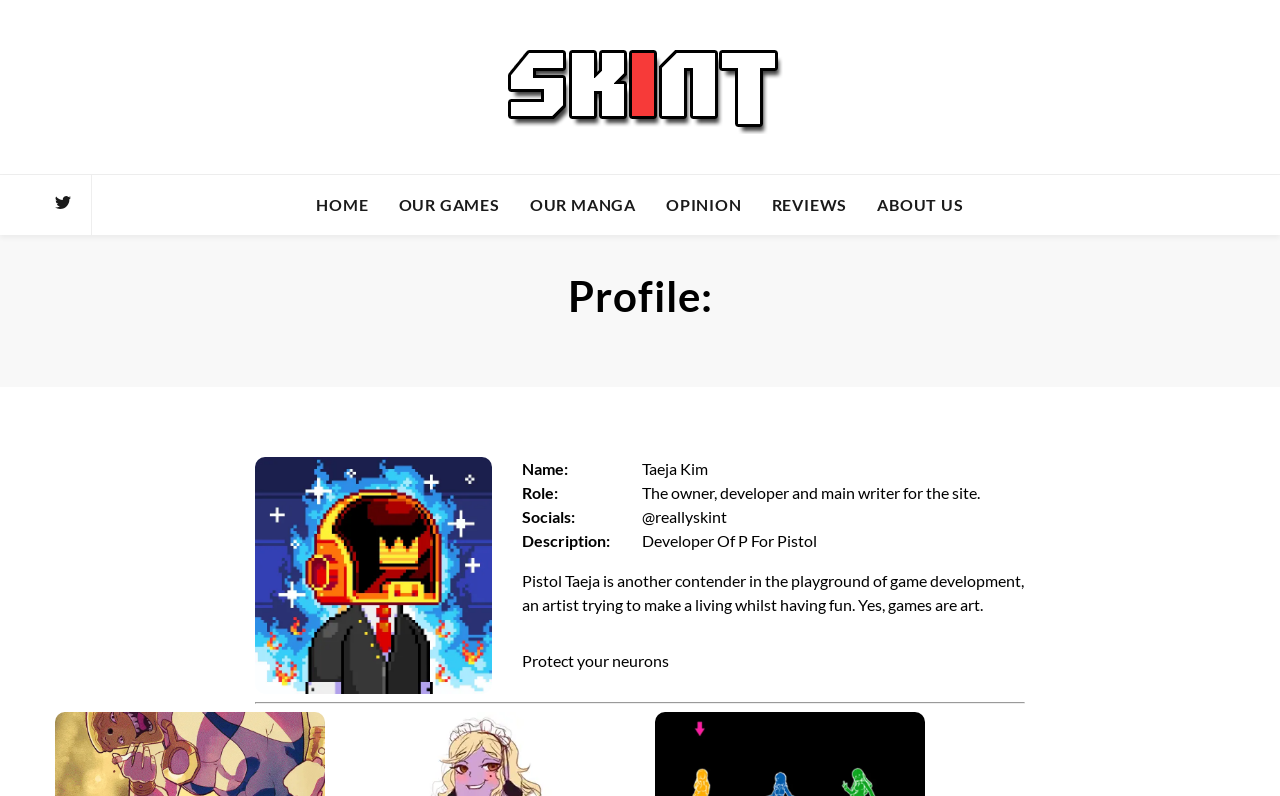What is the orientation of the separator at the bottom of the page?
Look at the image and construct a detailed response to the question.

I found the answer by looking at the separator element at the bottom of the page, which has an orientation of 'horizontal'.